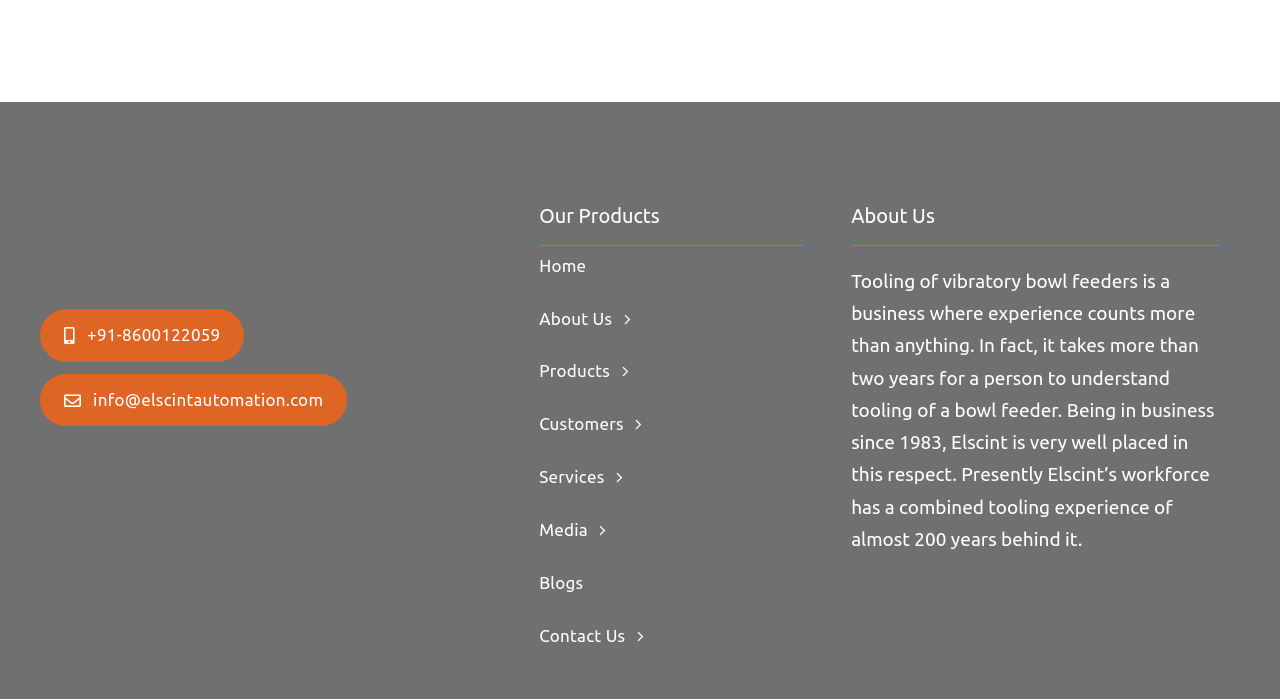Please identify the bounding box coordinates of the element I should click to complete this instruction: 'Navigate to Home page'. The coordinates should be given as four float numbers between 0 and 1, like this: [left, top, right, bottom].

[0.421, 0.352, 0.628, 0.413]